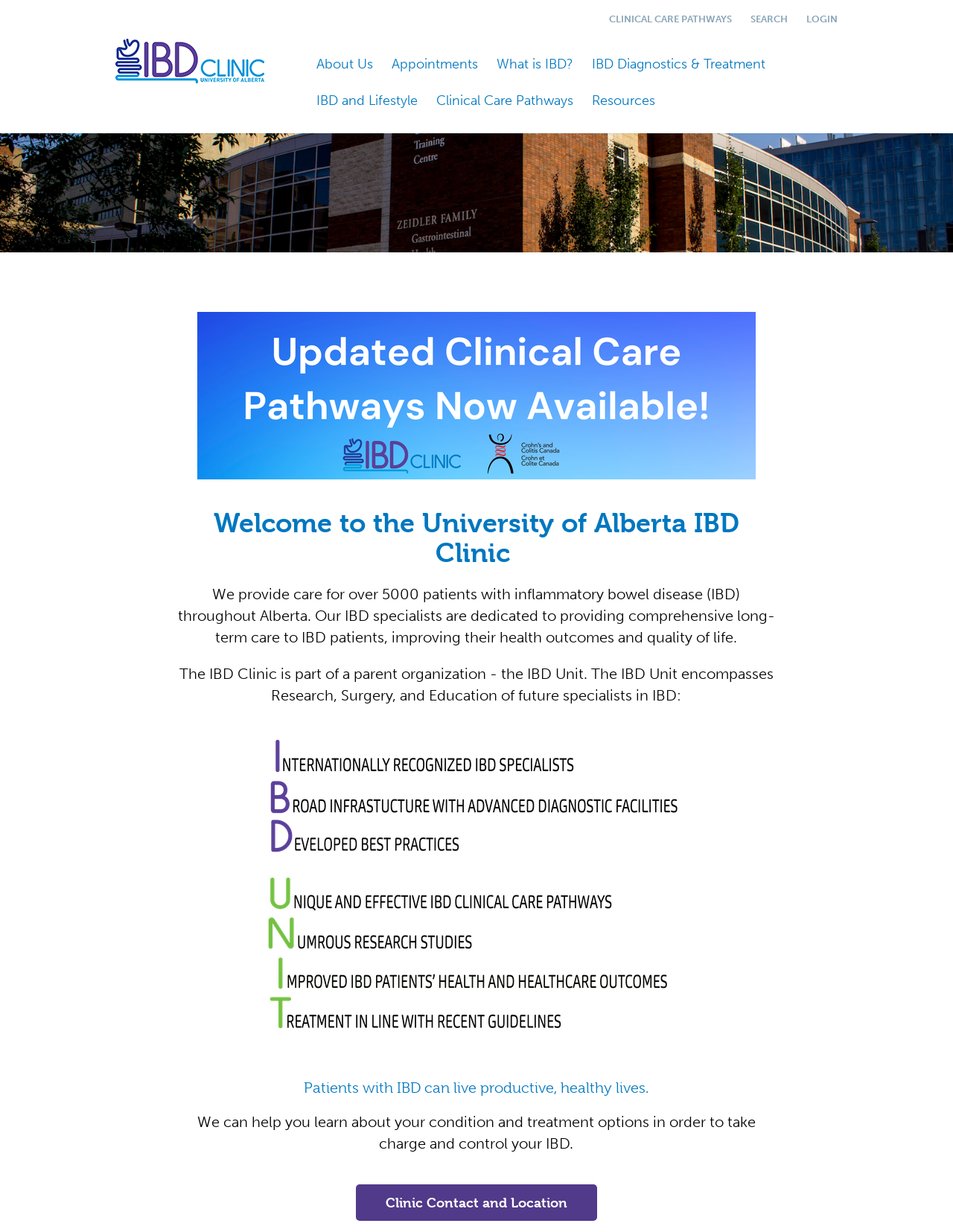Please provide the bounding box coordinates for the element that needs to be clicked to perform the instruction: "Get Clinic Contact and Location". The coordinates must consist of four float numbers between 0 and 1, formatted as [left, top, right, bottom].

[0.373, 0.961, 0.627, 0.991]